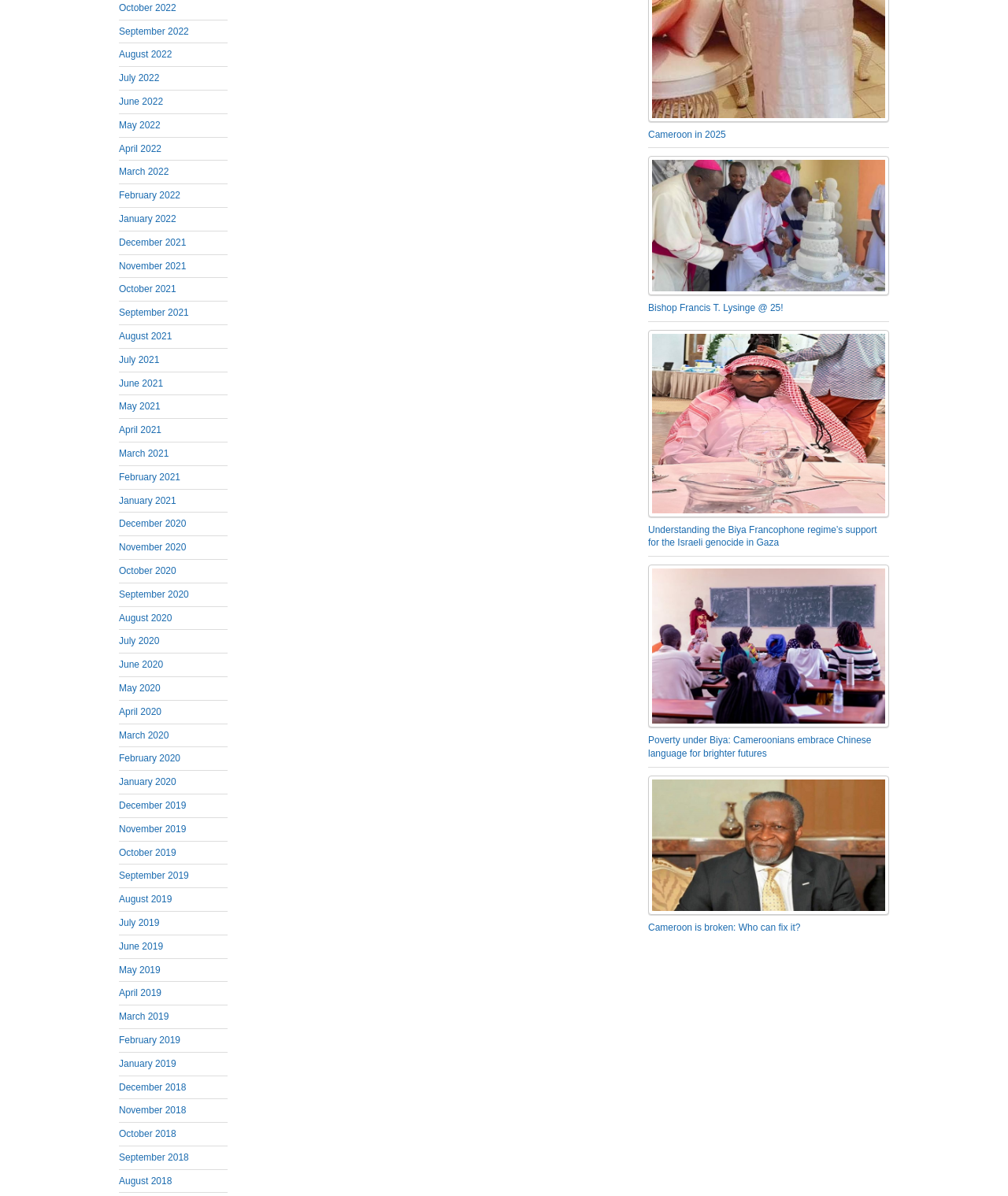Provide the bounding box coordinates in the format (top-left x, top-left y, bottom-right x, bottom-right y). All values are floating point numbers between 0 and 1. Determine the bounding box coordinate of the UI element described as: parent_node: Email * name="email"

None